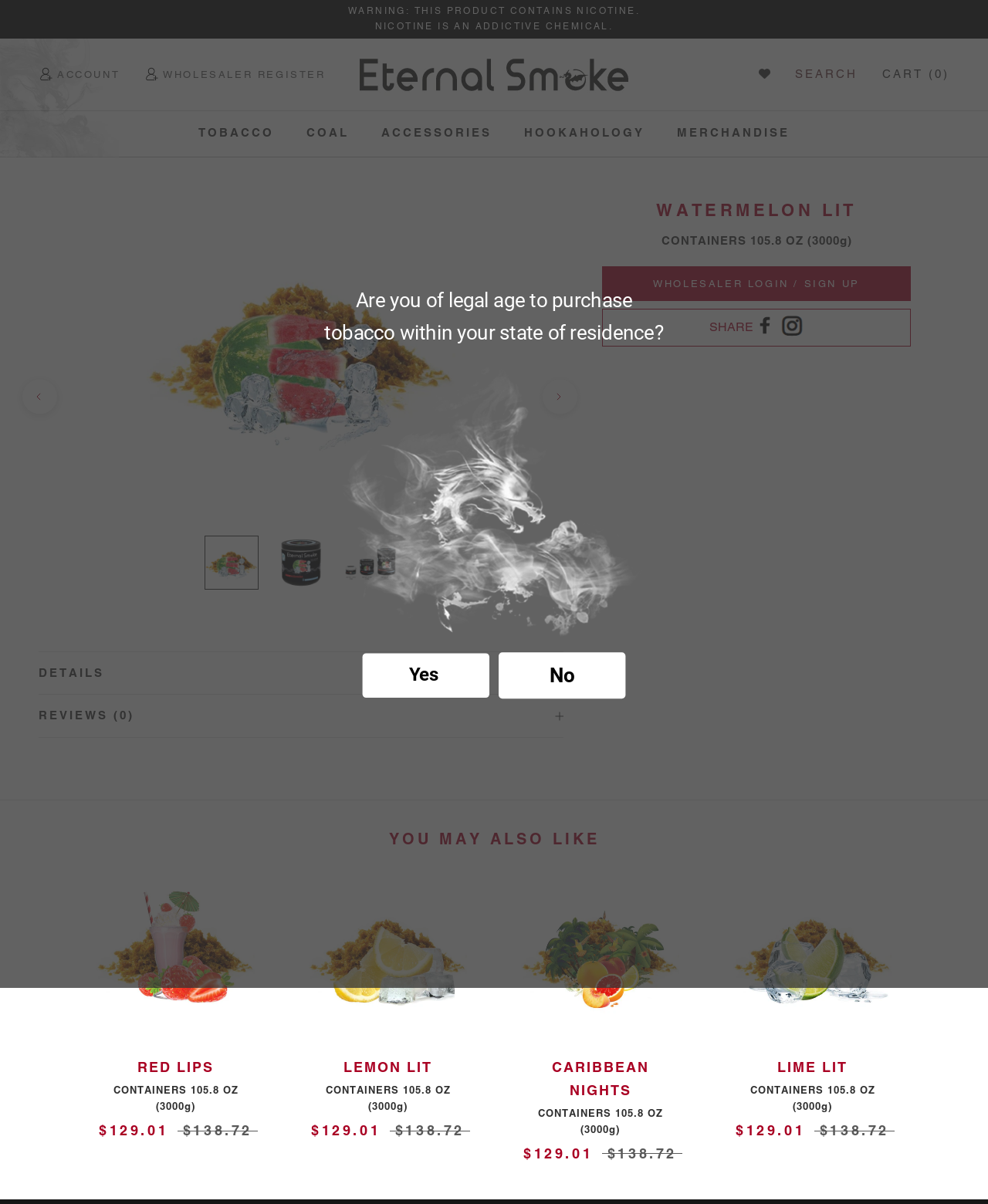Please answer the following question using a single word or phrase: 
What social media platforms are available for sharing?

Facebook, Instagram